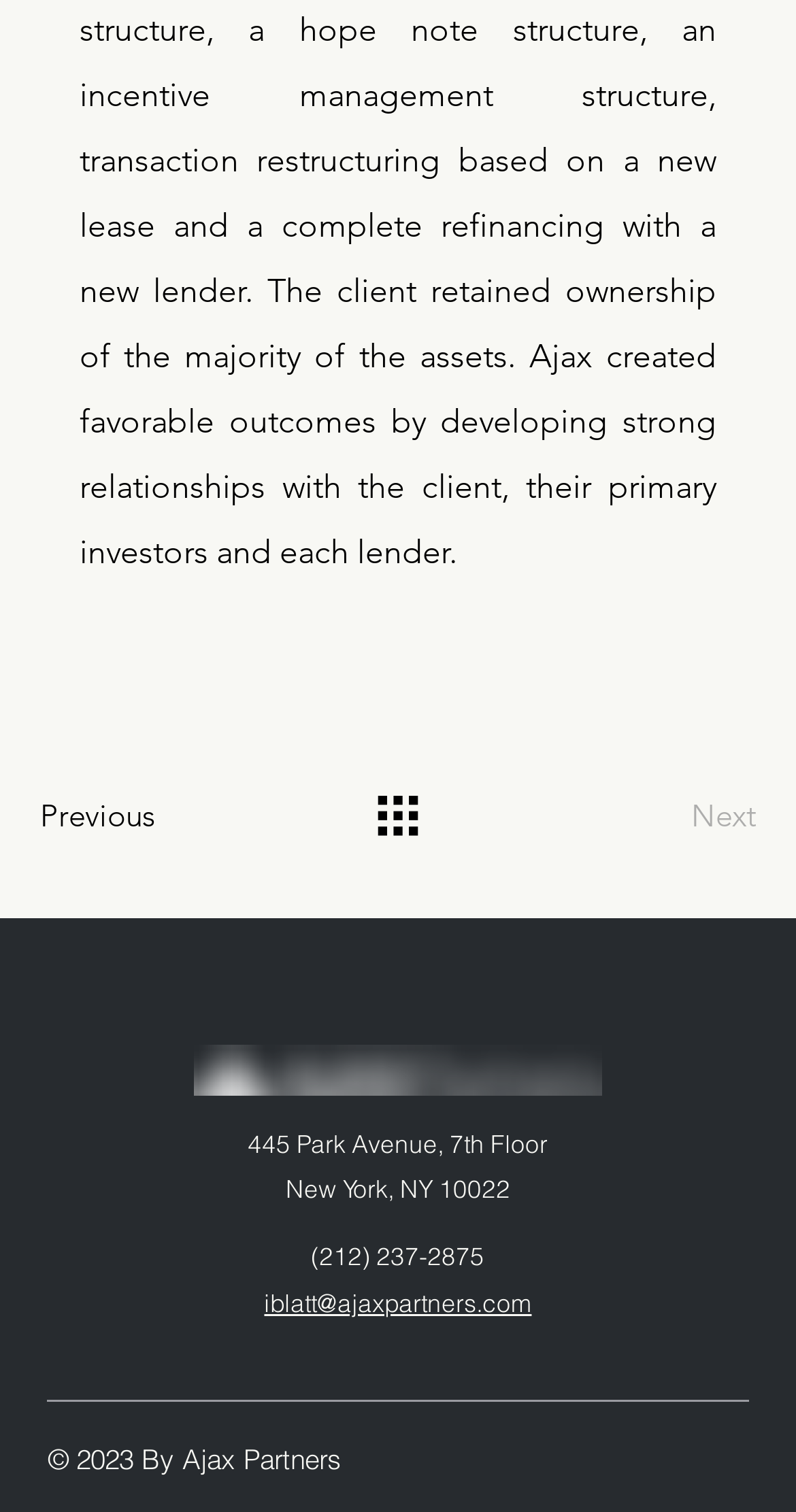What is the purpose of the 'Previous' button?
Using the image, elaborate on the answer with as much detail as possible.

I inferred the purpose of the 'Previous' button by looking at its location and content. It is a button element with the content 'Previous' located at the bounding box coordinates [0.05, 0.508, 0.306, 0.57], which suggests that it is used to navigate to the previous page.